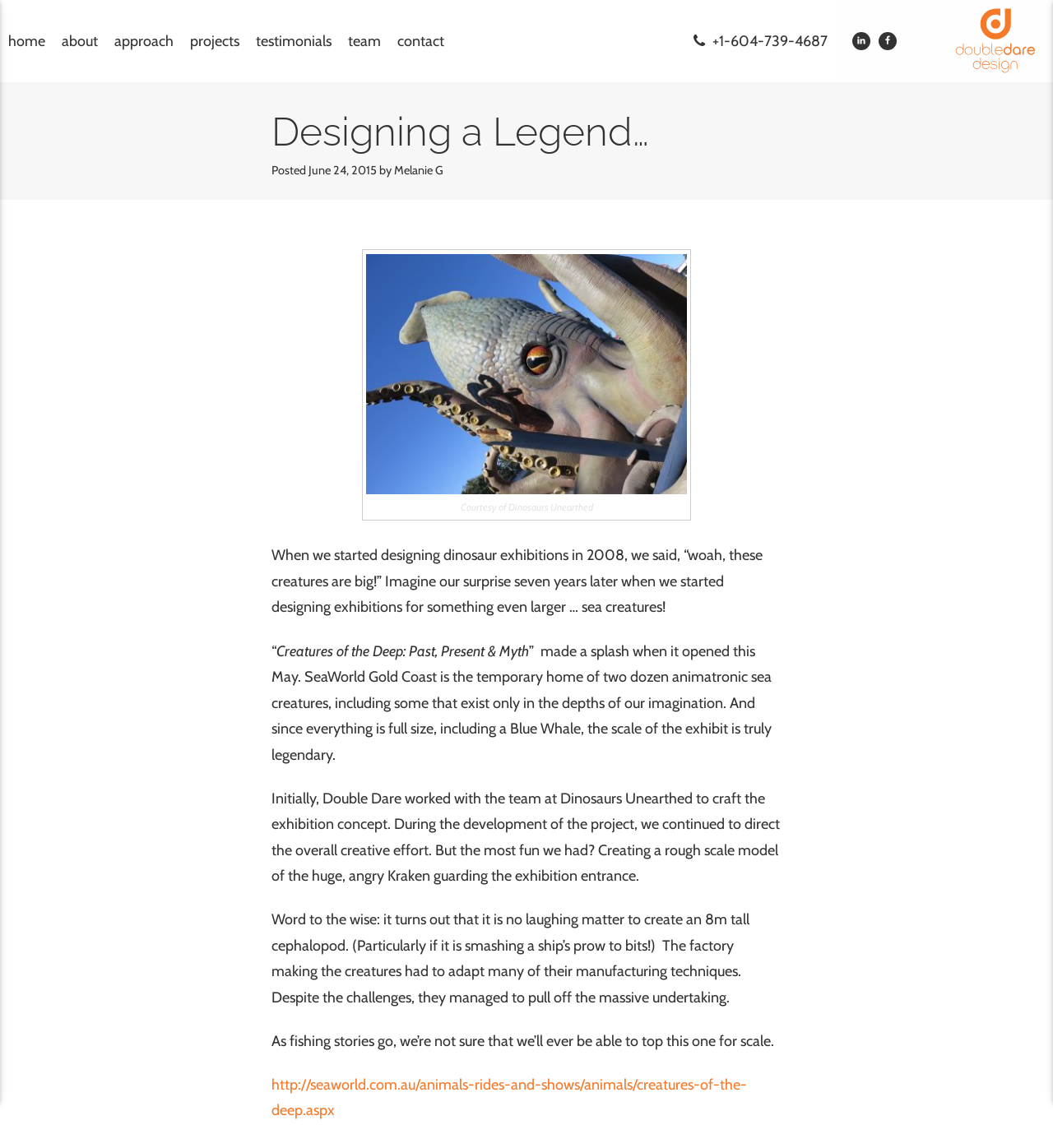Give a concise answer of one word or phrase to the question: 
What is the size of the Kraken model?

8m tall